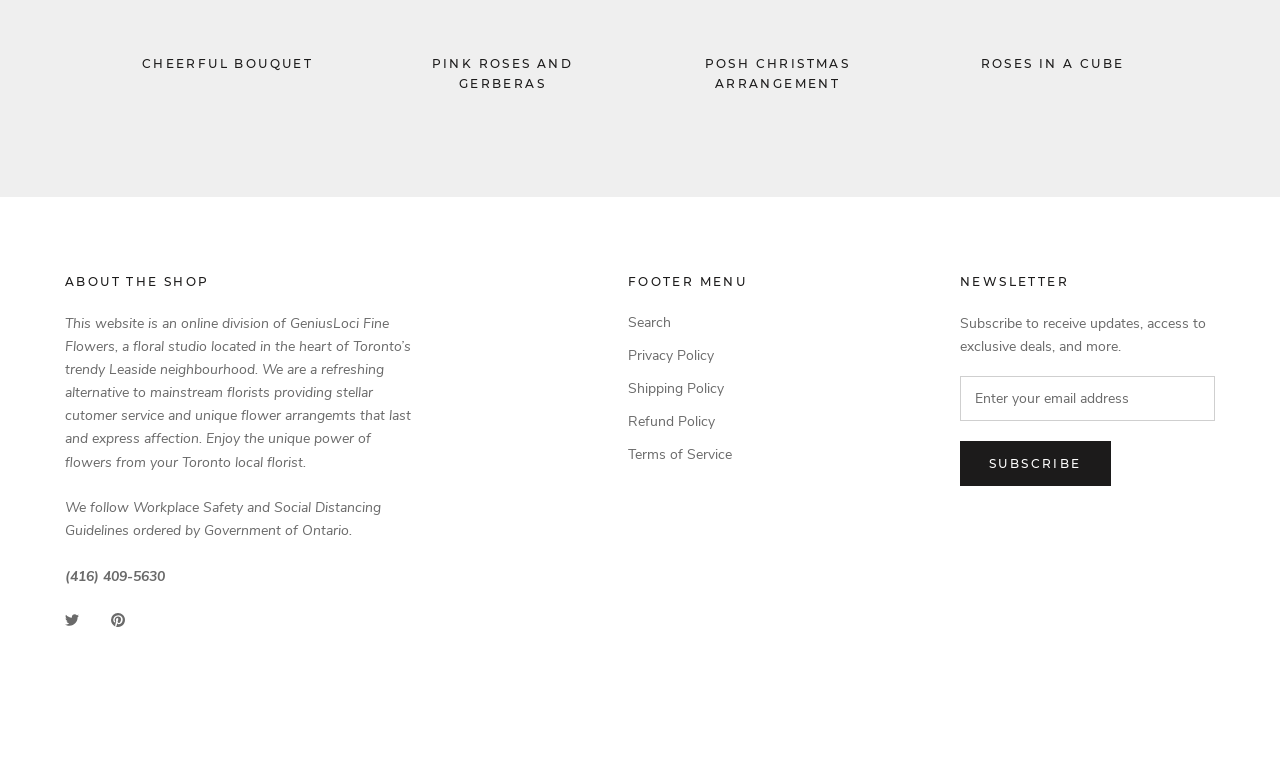Using the description: "Search", determine the UI element's bounding box coordinates. Ensure the coordinates are in the format of four float numbers between 0 and 1, i.e., [left, top, right, bottom].

[0.49, 0.409, 0.584, 0.436]